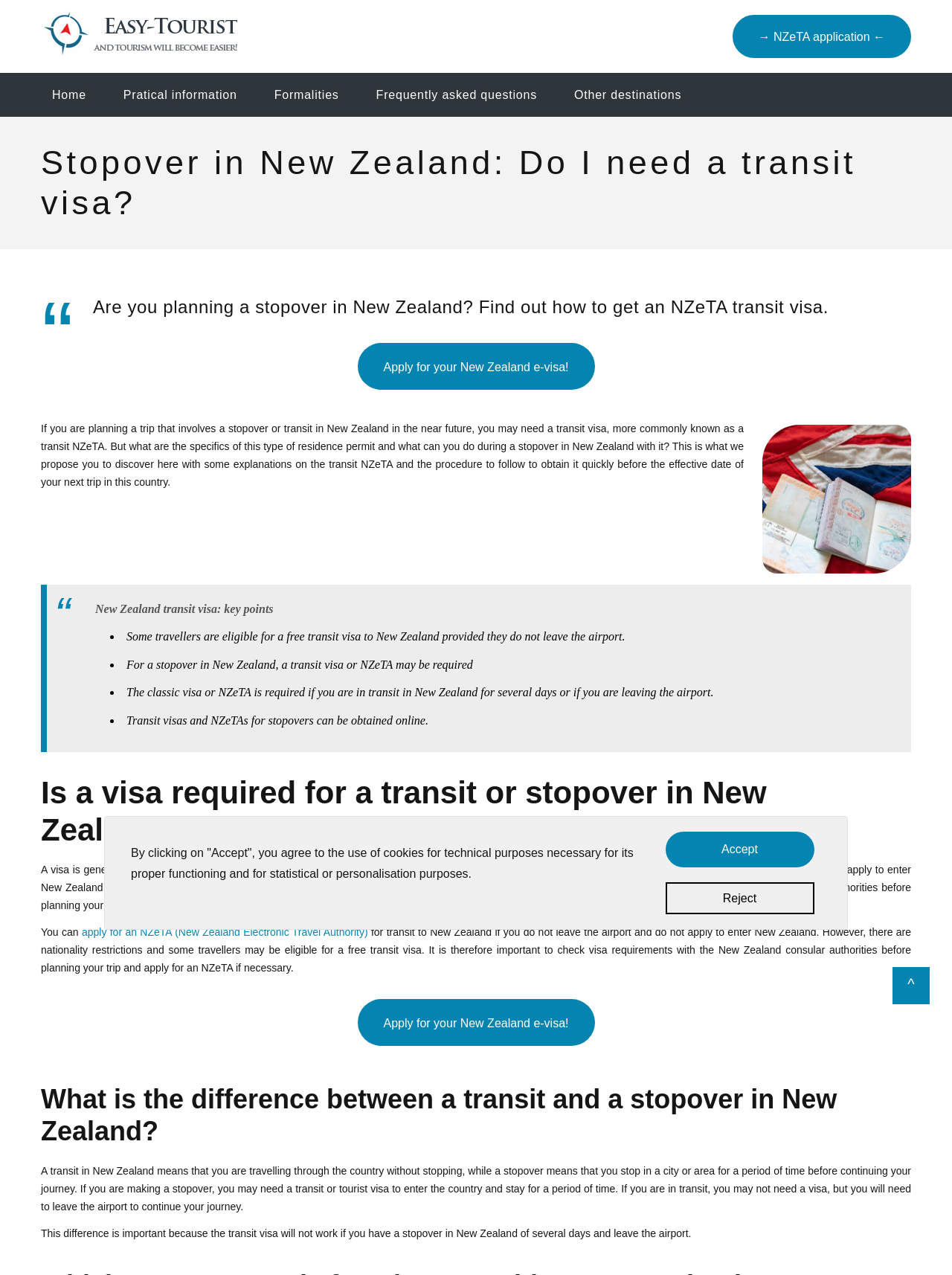Please provide the main heading of the webpage content.

Stopover in New Zealand: Do I need a transit visa?